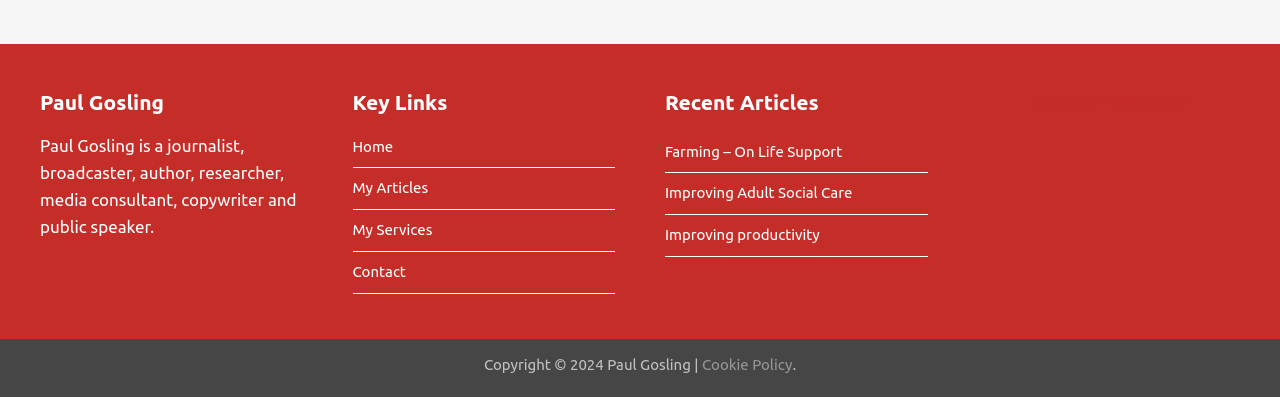Consider the image and give a detailed and elaborate answer to the question: 
How many footer widgets are there on the webpage?

There are three footer widgets on the webpage, each containing different information: 'Footer Widget 1' contains the journalist's name and description, 'Footer Widget 2' contains the site navigation links, and 'Footer Widget 3' contains the recent articles.